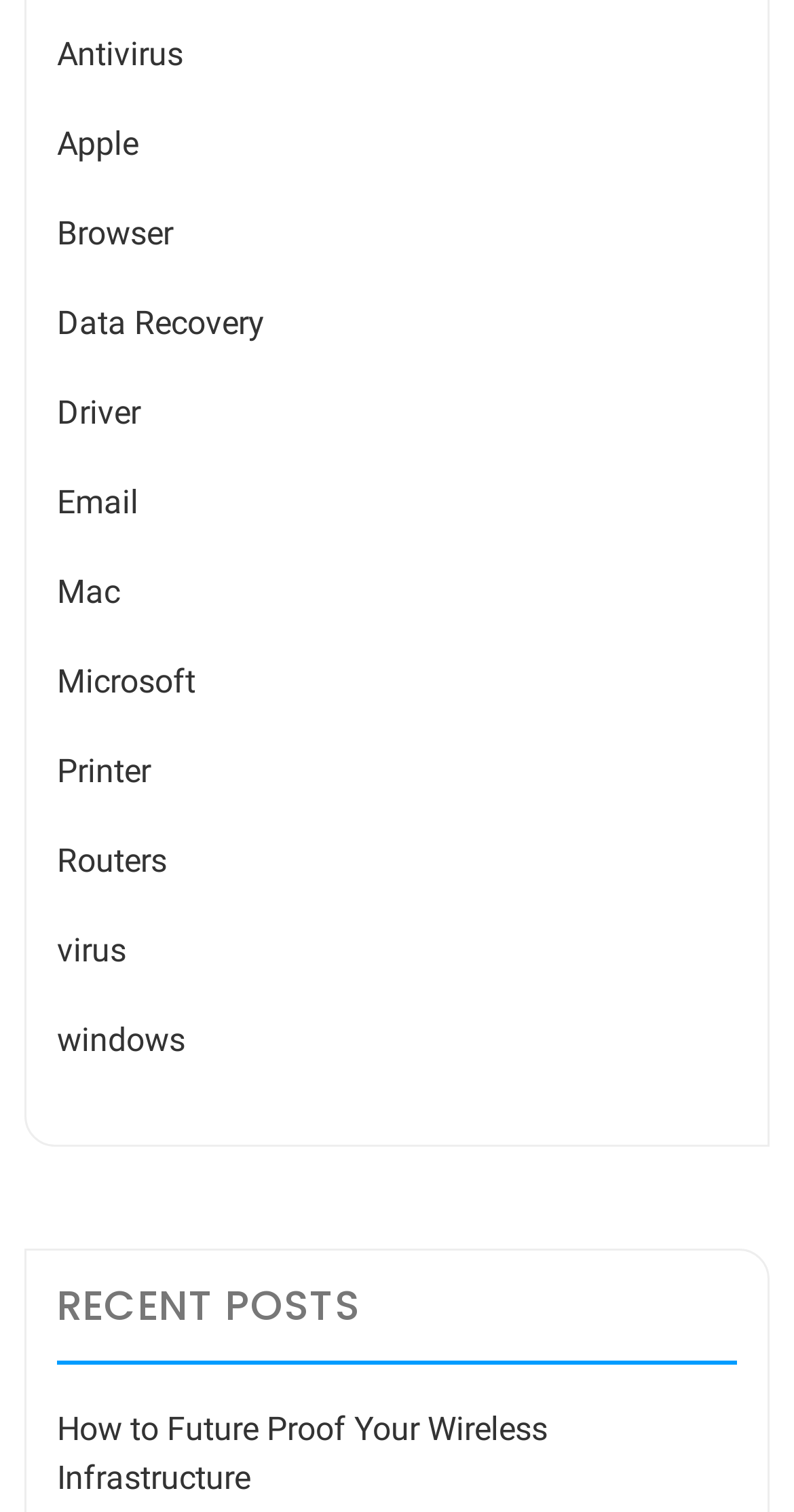Locate the bounding box coordinates of the area where you should click to accomplish the instruction: "click on Antivirus".

[0.072, 0.023, 0.231, 0.049]